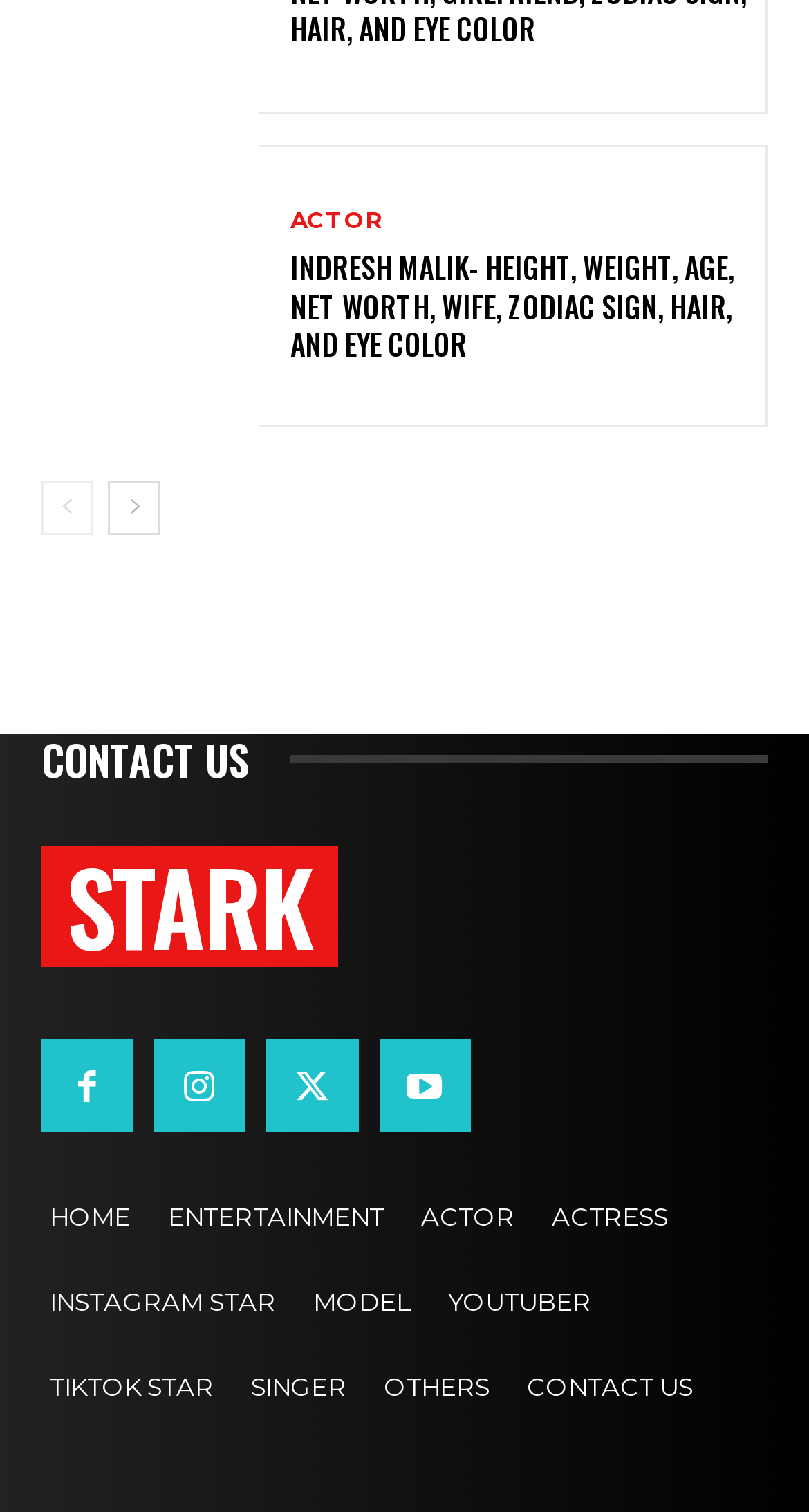Please specify the bounding box coordinates in the format (top-left x, top-left y, bottom-right x, bottom-right y), with values ranging from 0 to 1. Identify the bounding box for the UI component described as follows: TikTok Star

[0.038, 0.888, 0.287, 0.945]